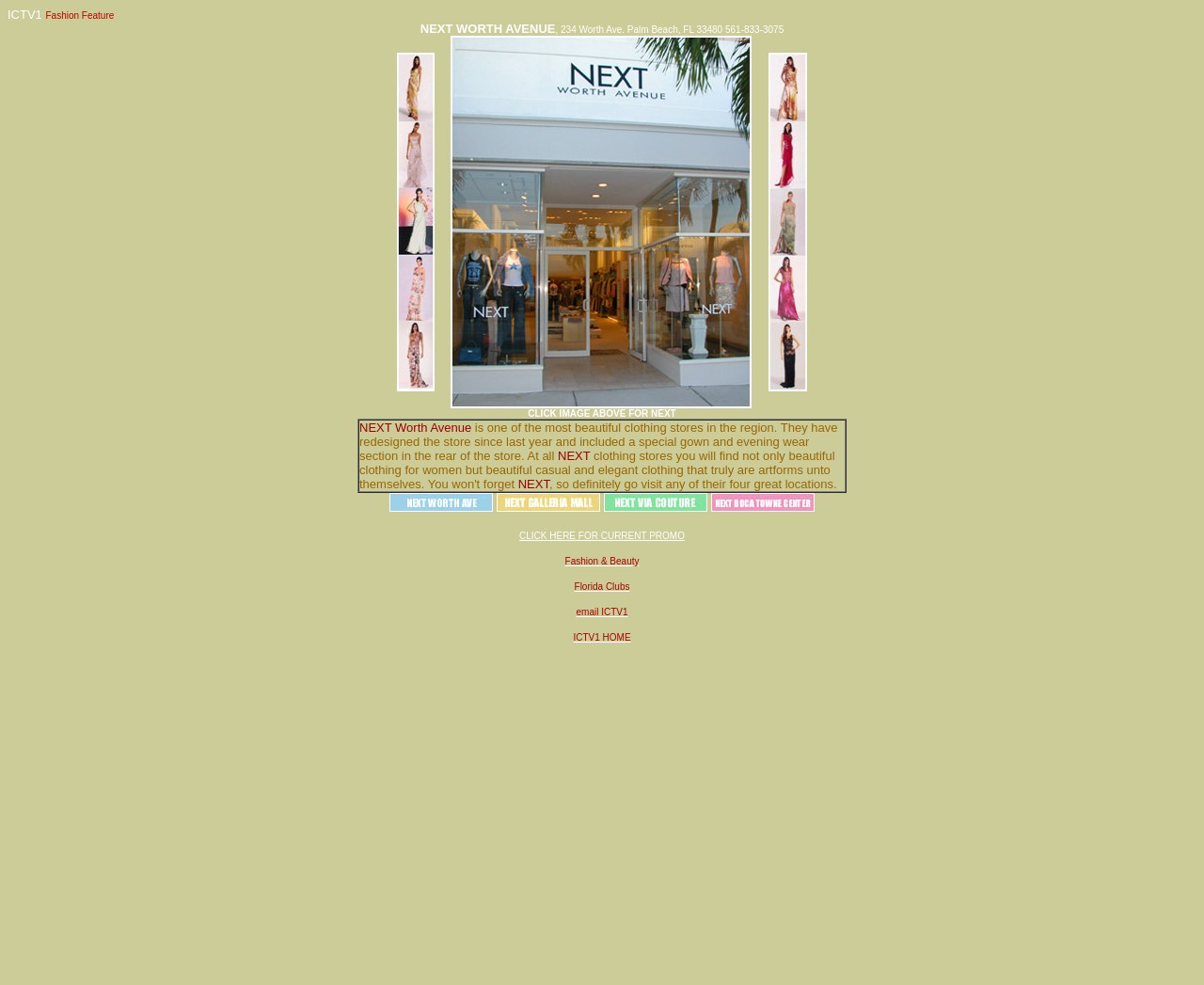Extract the bounding box coordinates of the UI element described by: "individuality". The coordinates should include four float numbers ranging from 0 to 1, e.g., [left, top, right, bottom].

None